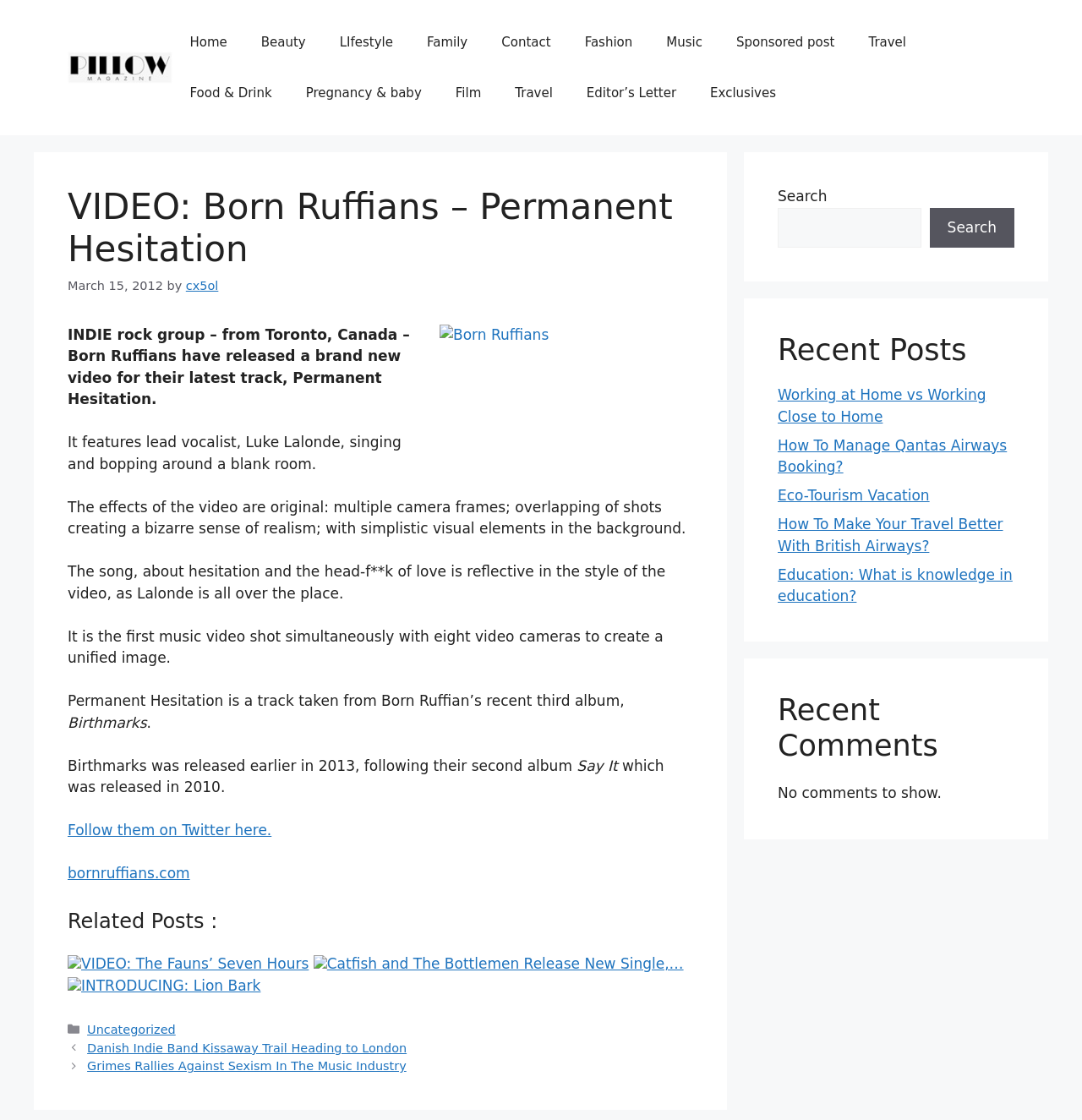Determine the bounding box coordinates of the clickable region to execute the instruction: "Read the 'VIDEO: Born Ruffians – Permanent Hesitation' article". The coordinates should be four float numbers between 0 and 1, denoted as [left, top, right, bottom].

[0.062, 0.166, 0.641, 0.242]